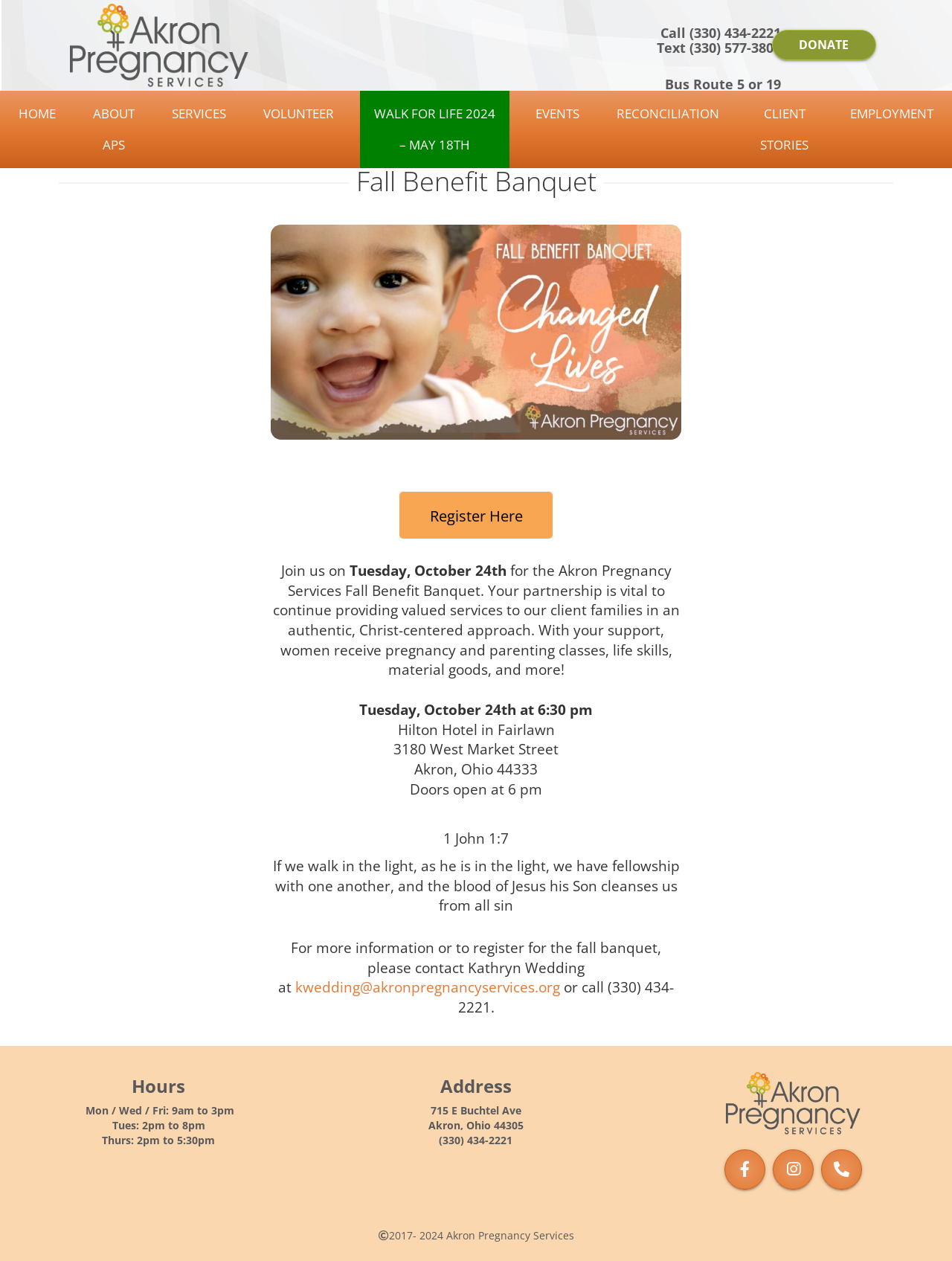Identify the bounding box coordinates of the clickable region required to complete the instruction: "Contact Kathryn Wedding". The coordinates should be given as four float numbers within the range of 0 and 1, i.e., [left, top, right, bottom].

[0.31, 0.775, 0.588, 0.79]